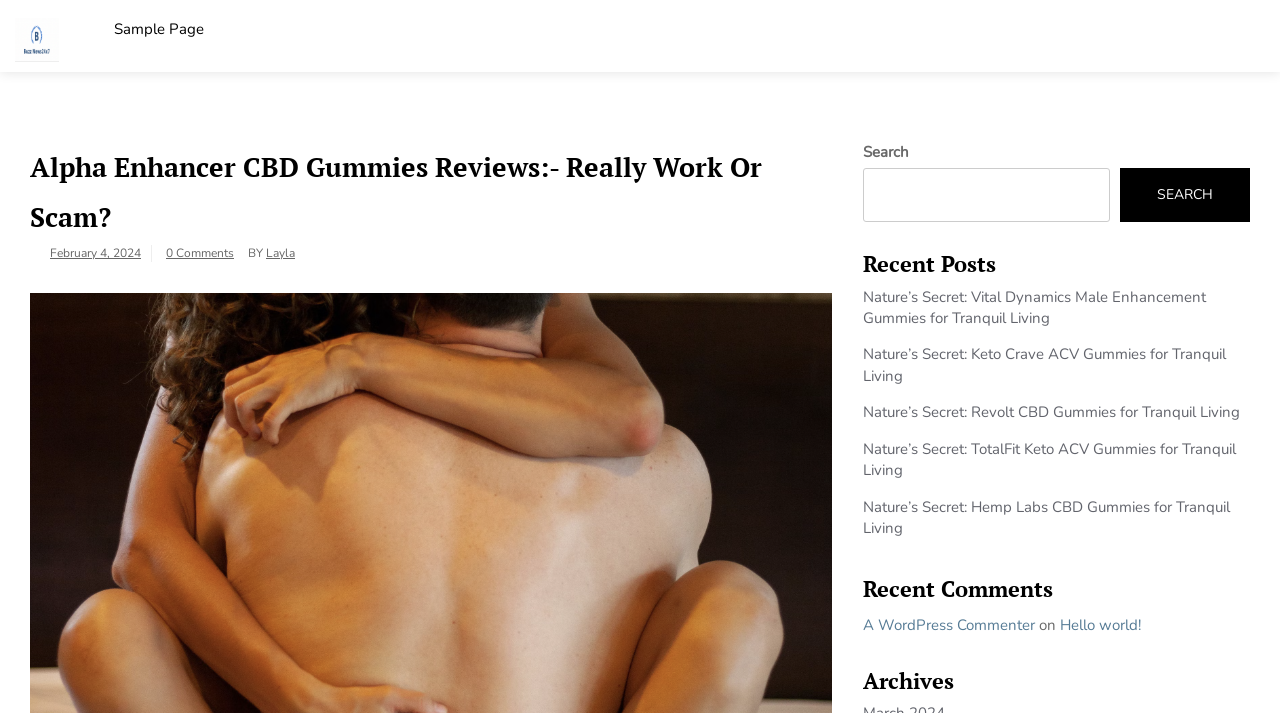Identify the bounding box coordinates of the clickable region required to complete the instruction: "Check the 'Archives'". The coordinates should be given as four float numbers within the range of 0 and 1, i.e., [left, top, right, bottom].

[0.674, 0.938, 0.977, 0.972]